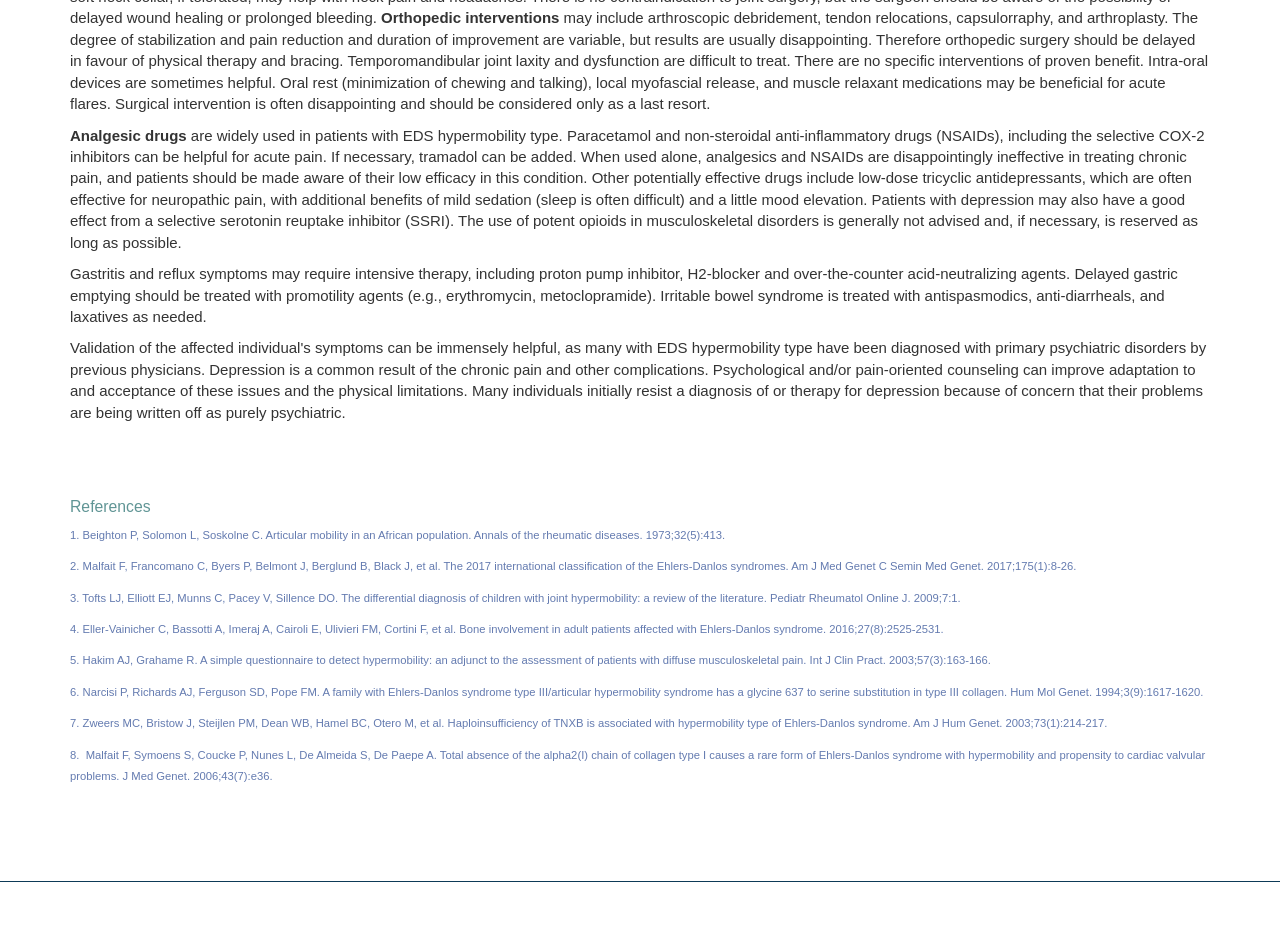Please identify the bounding box coordinates of the element's region that should be clicked to execute the following instruction: "View references". The bounding box coordinates must be four float numbers between 0 and 1, i.e., [left, top, right, bottom].

[0.055, 0.53, 0.945, 0.554]